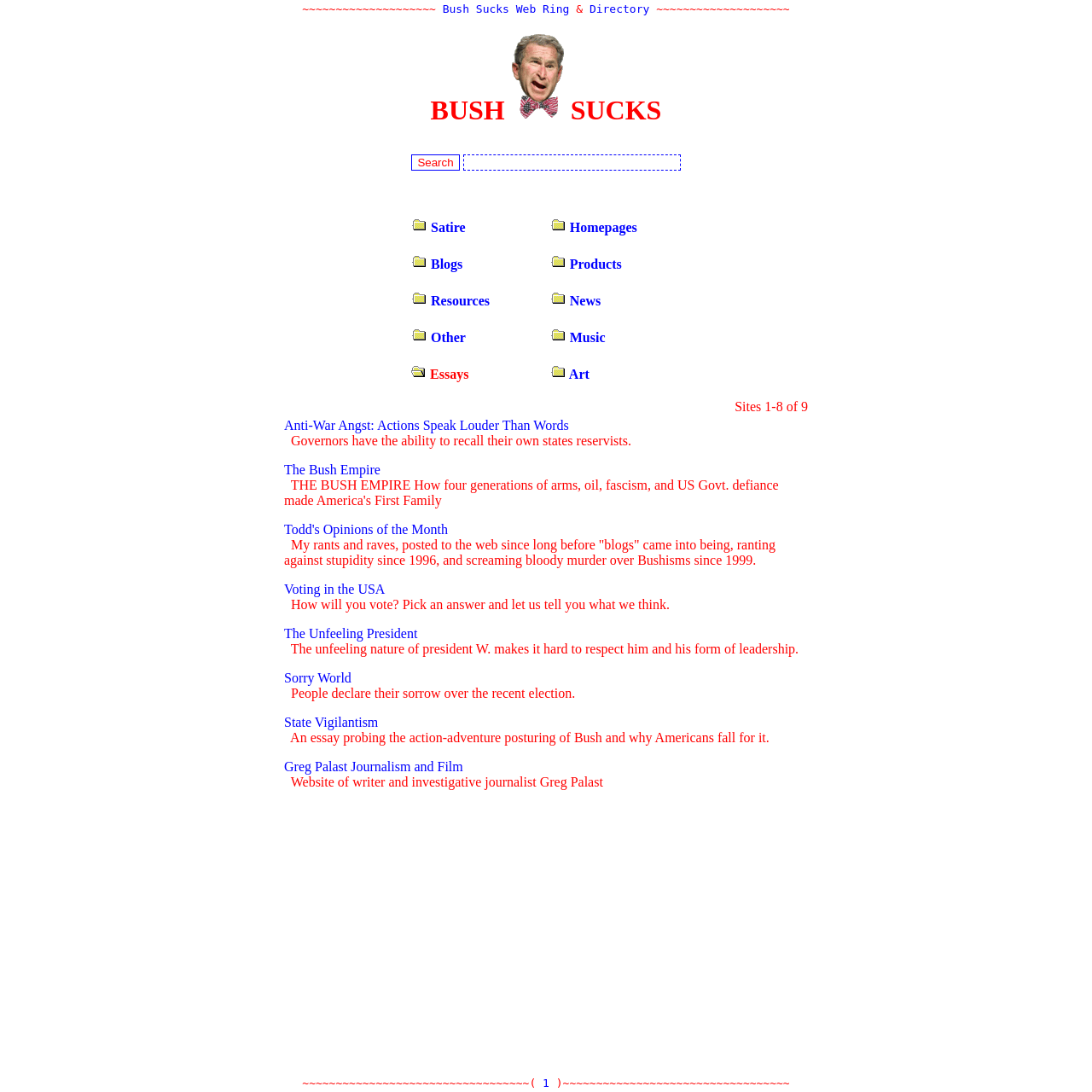Find the coordinates for the bounding box of the element with this description: "Sorry World".

[0.26, 0.614, 0.322, 0.627]